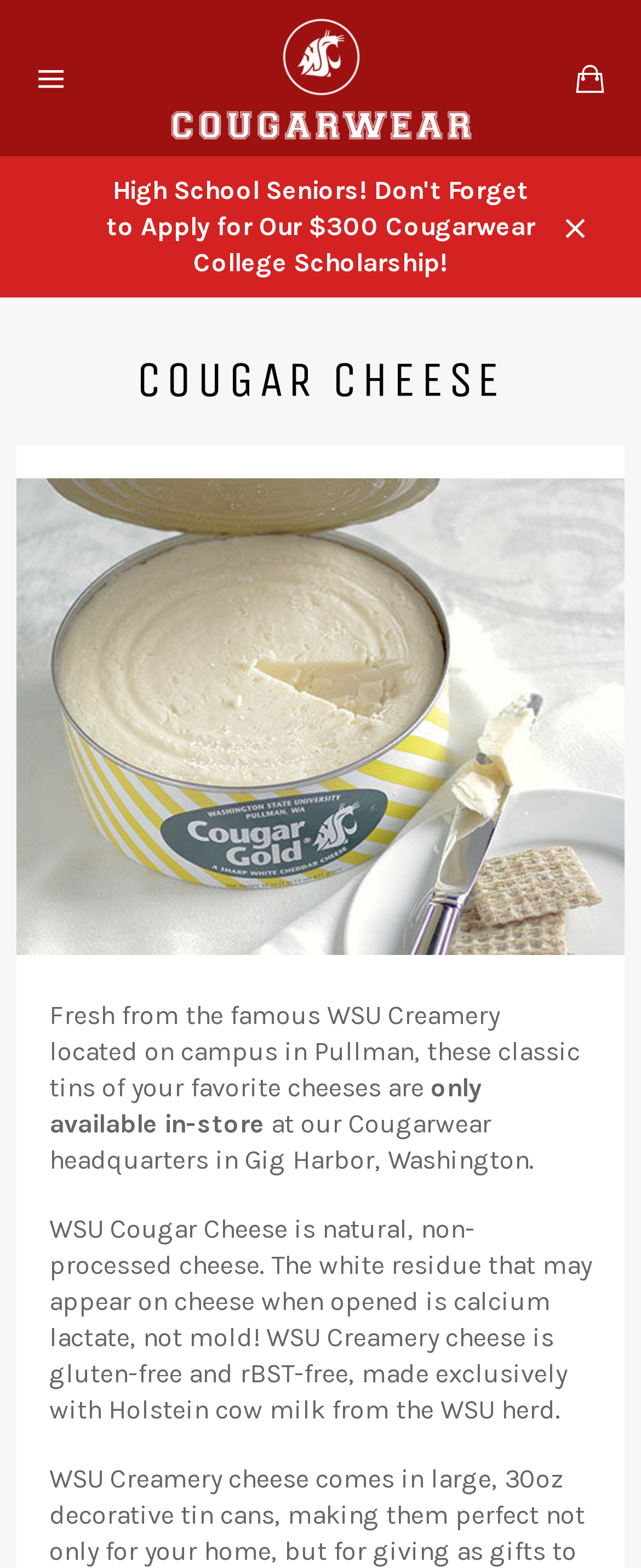Is the WSU Cougar Cheese gluten-free?
Answer the question with a single word or phrase derived from the image.

Yes